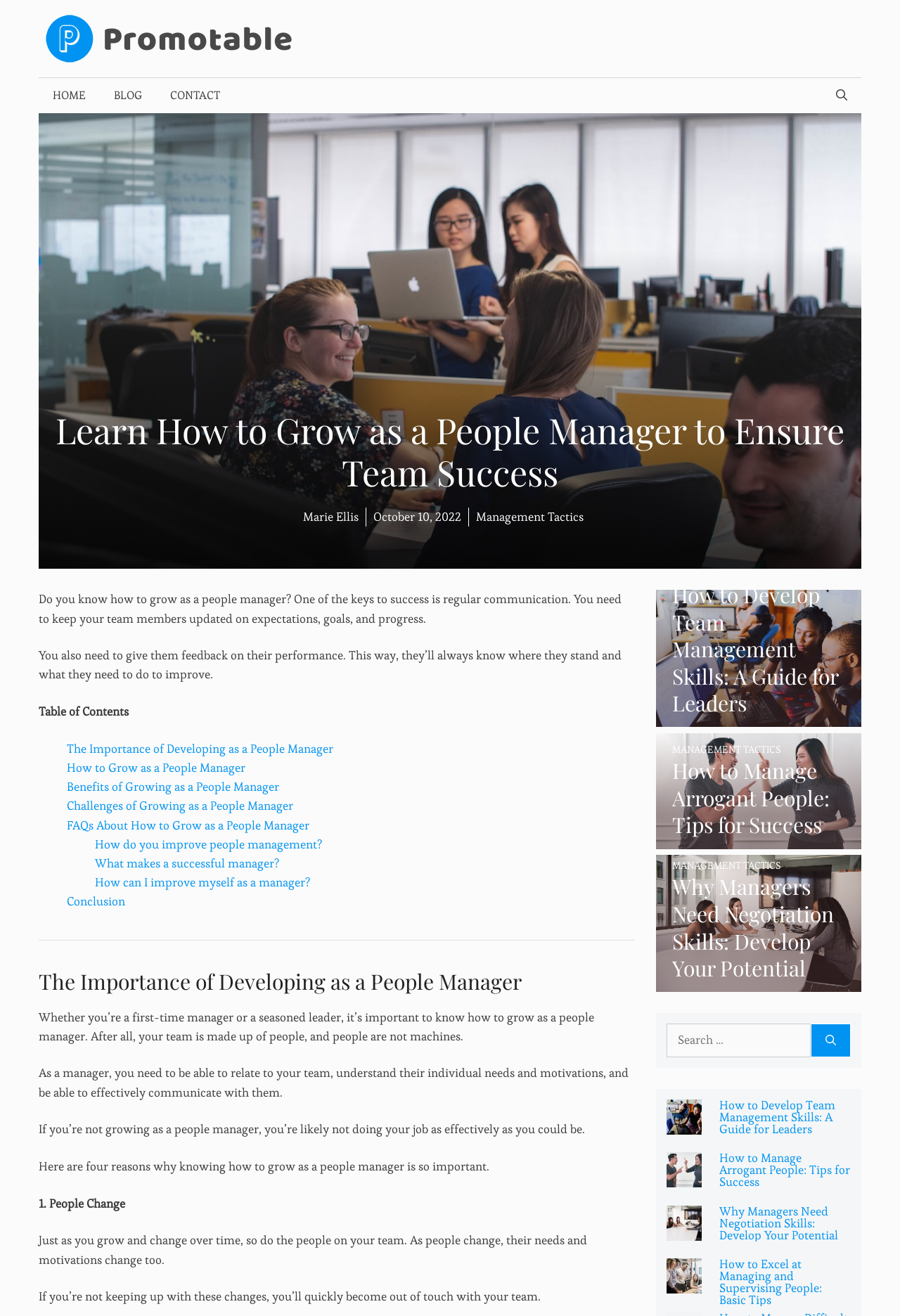How many links are there in the navigation section?
Provide an in-depth and detailed explanation in response to the question.

I counted the number of link elements within the navigation section, which are 'HOME', 'BLOG', 'CONTACT', and 'Open Search Bar', and found that there are 4 links in total.